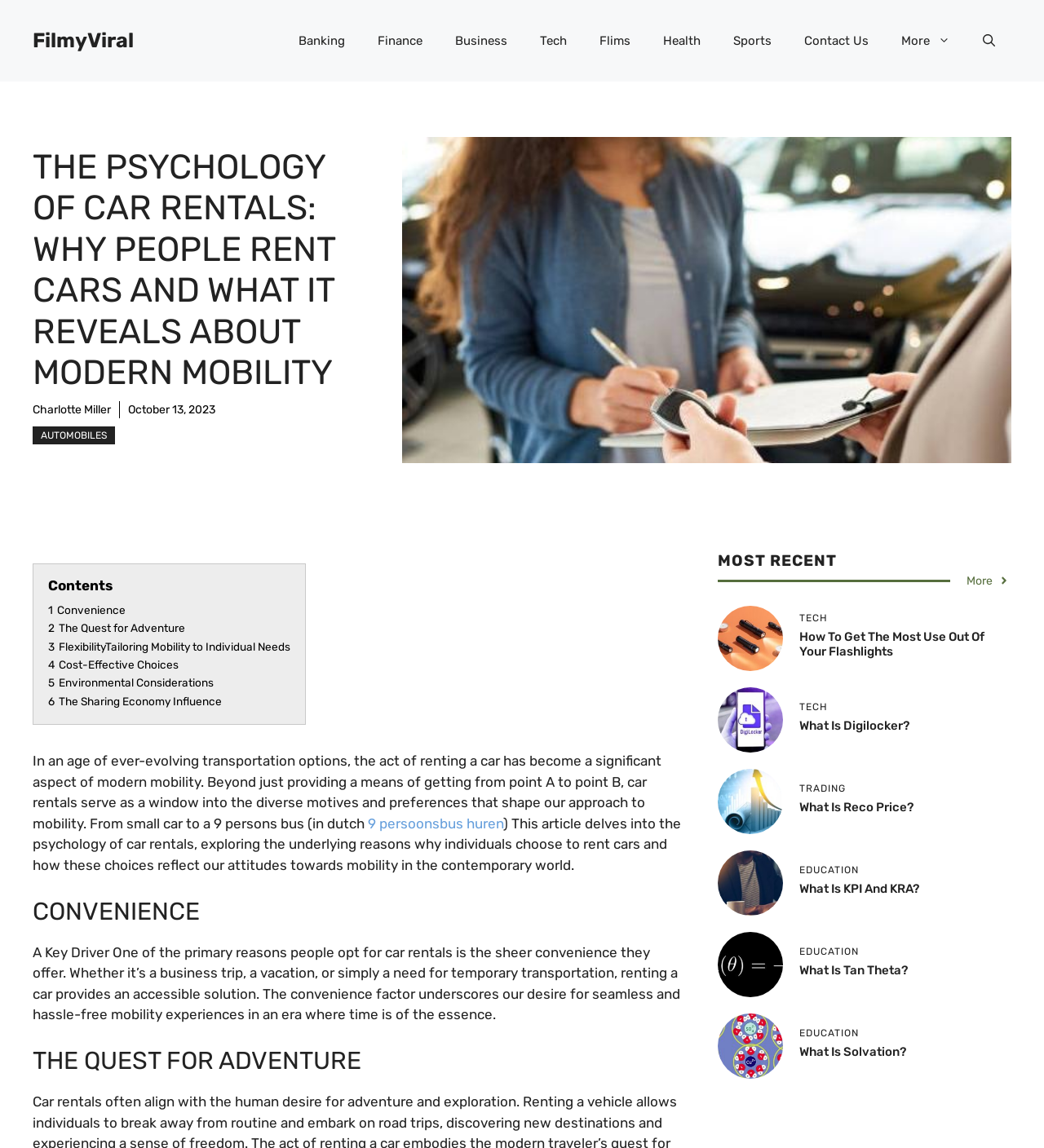Please examine the image and provide a detailed answer to the question: What is the name of the author of the article?

The name of the author of the article is 'Charlotte Miller' which is mentioned below the title of the article.